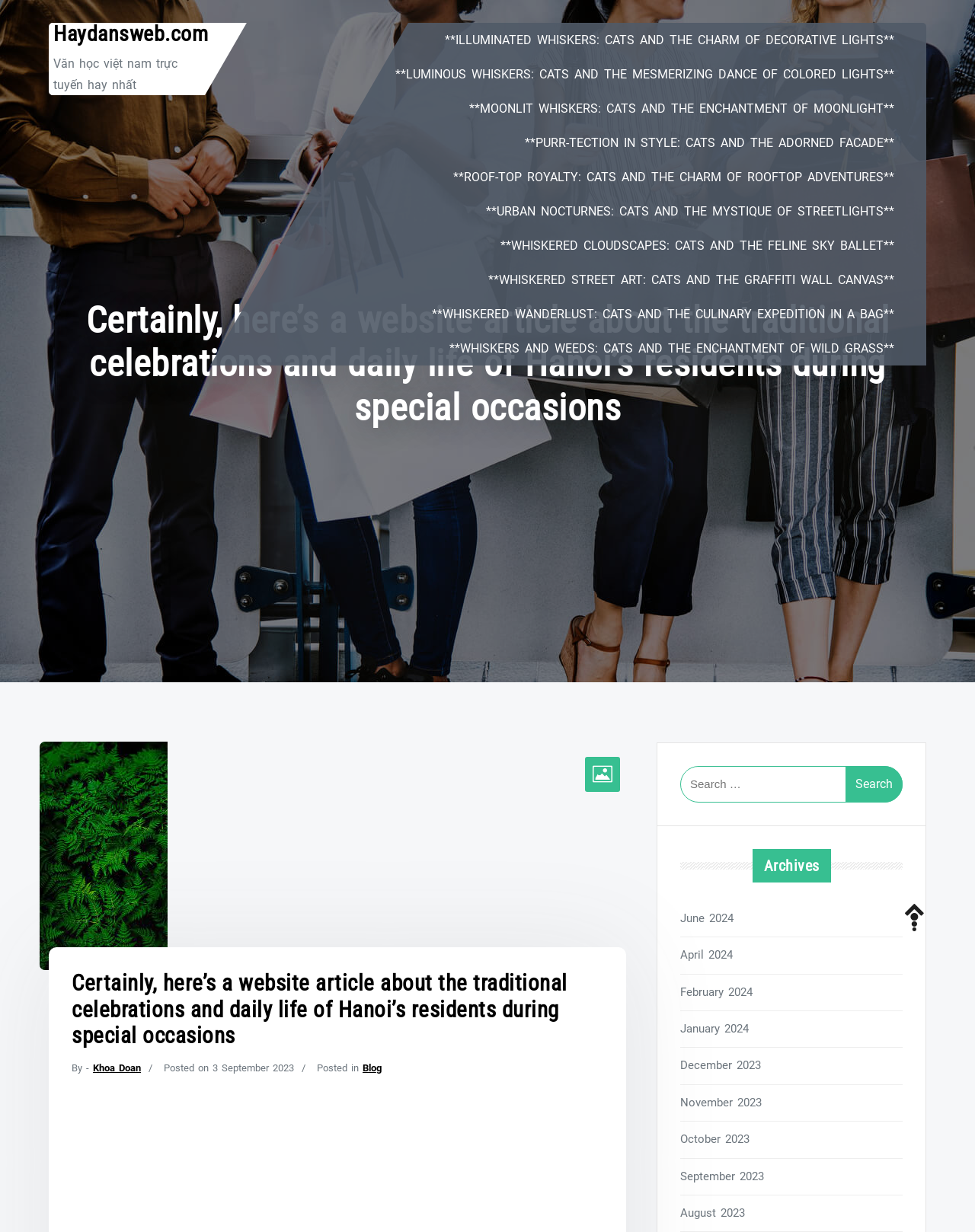Please analyze the image and provide a thorough answer to the question:
What is the website about?

Based on the webpage's content, it appears to be about the traditional celebrations and daily life of Hanoi's residents during special occasions, as indicated by the heading 'Certainly, here’s a website article about the traditional celebrations and daily life of Hanoi’s residents during special occasions'.